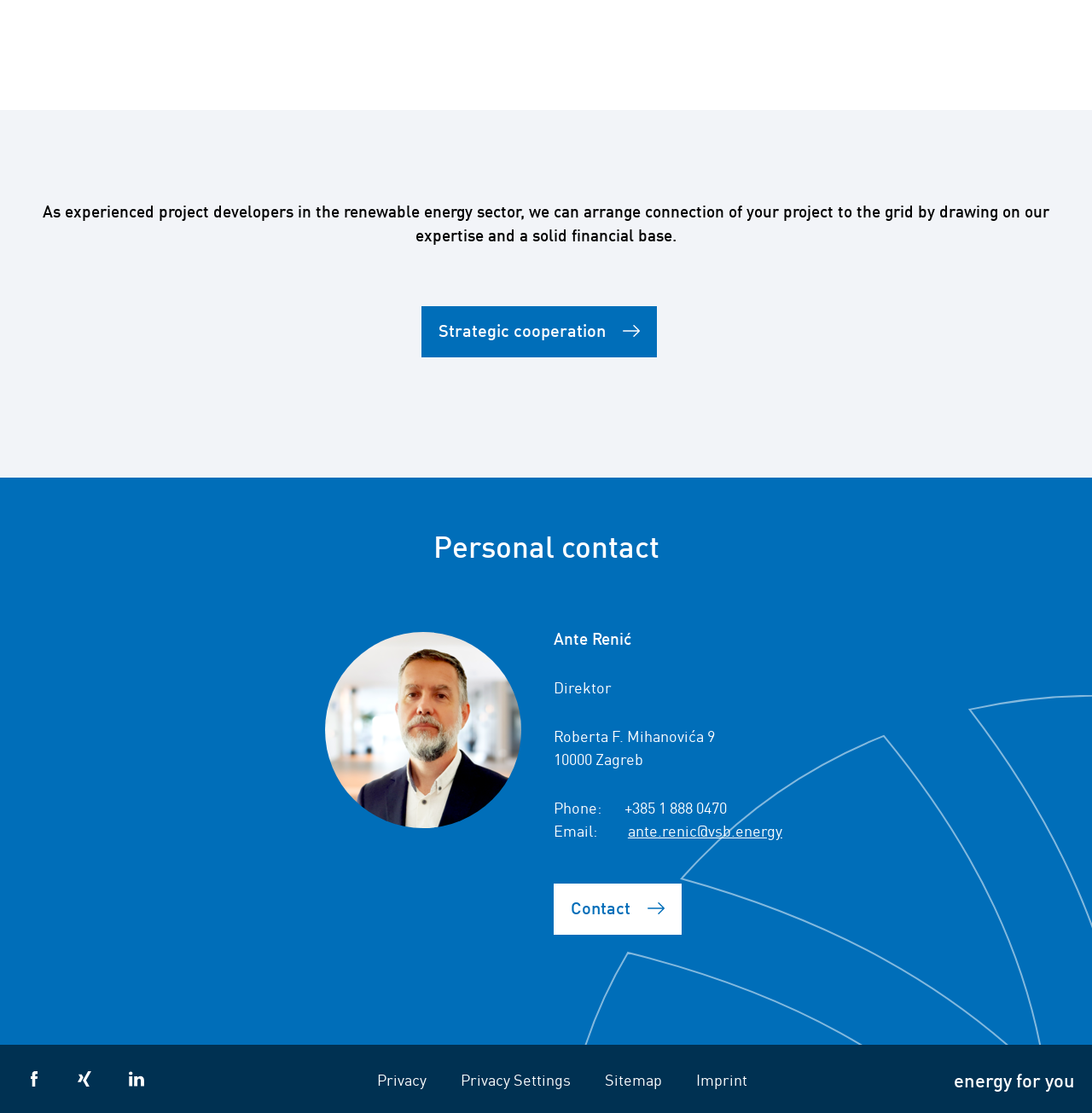Give a concise answer of one word or phrase to the question: 
How many social media links are listed at the bottom?

3